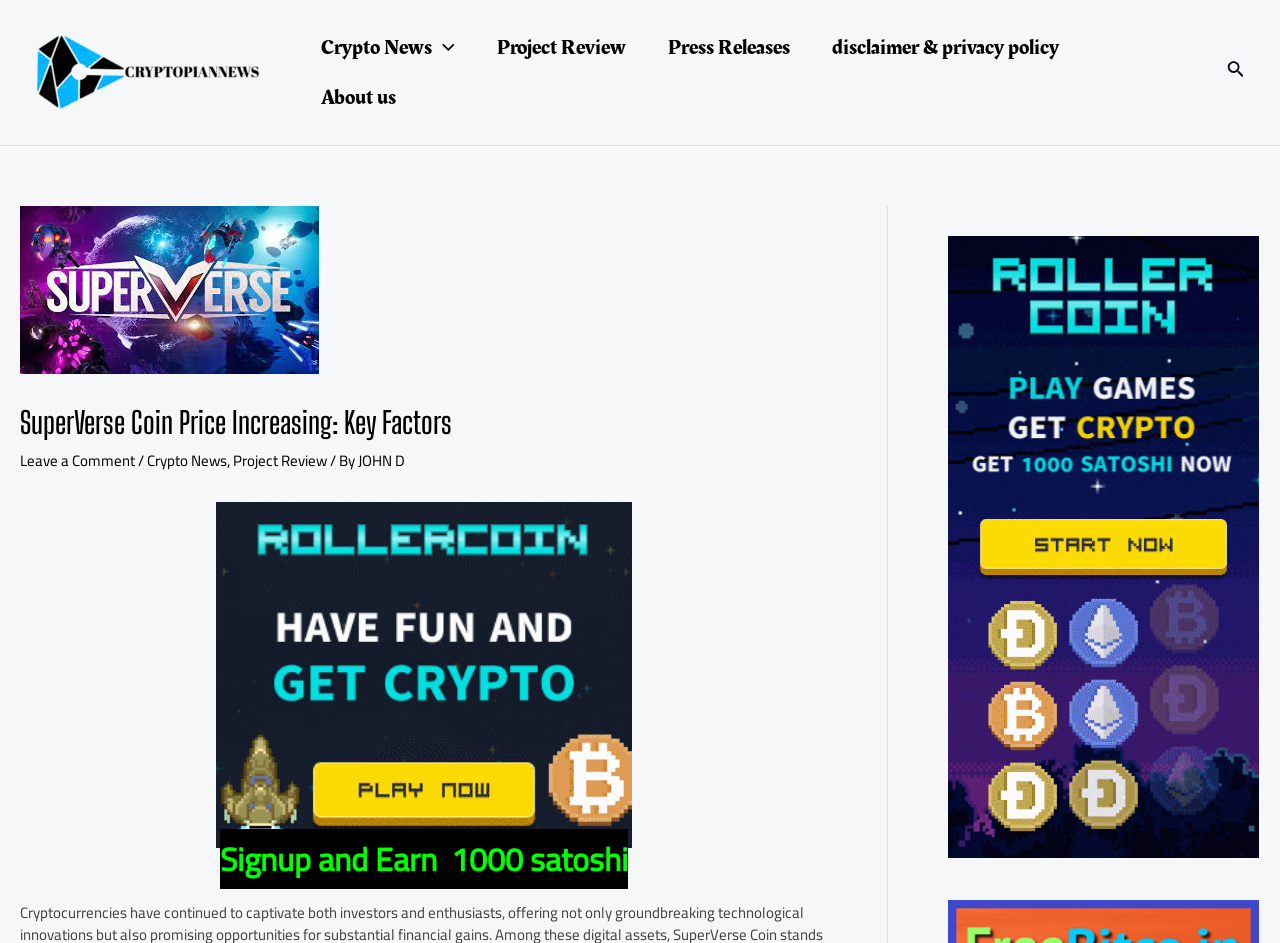Give an in-depth explanation of the webpage layout and content.

The webpage is about SuperVerse, a digital universe that transcends boundaries. At the top left, there is a link to "Cryptopian News" accompanied by an image. Next to it, a navigation menu is located, which contains several links, including "Project Review", "Press Releases", "Disclaimer & Privacy Policy", and "About us". 

On the top right, a search icon link is situated, accompanied by an image. Below the navigation menu, a header section is displayed, featuring an image and a heading that reads "SuperVerse Coin Price Increasing: Key Factors". 

Underneath the header, there are several links, including "Leave a Comment", "Crypto News", "Project Review", and "JOHN D". Further down, two links are presented, one to "Roller coin mining" with an accompanying image, and another to "Signup and Earn £1000 satoshi". 

On the right side of the page, a complementary section is located, containing a figure with an image of "Roller coin". Overall, the webpage has a mix of links, images, and text, providing information about SuperVerse and its related topics.